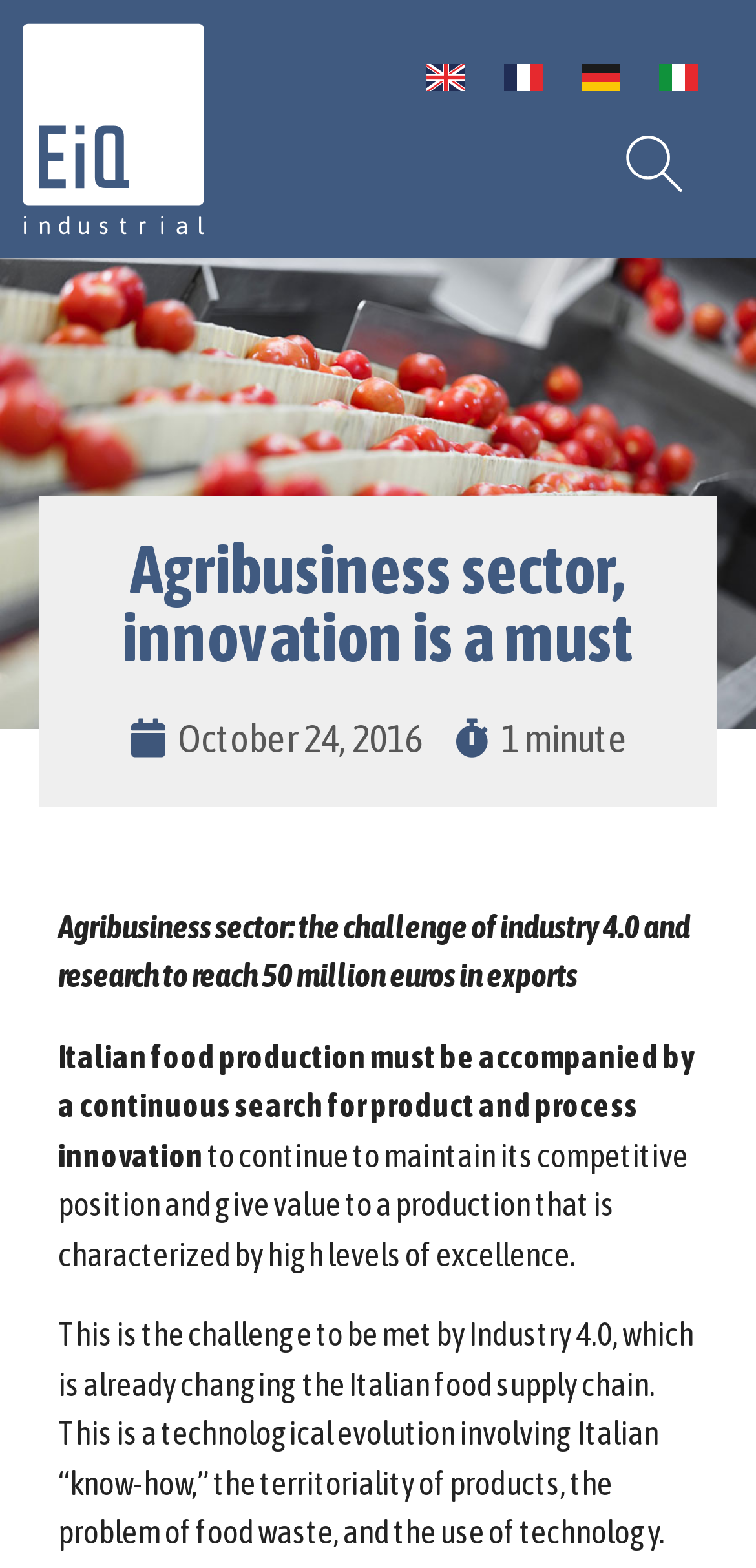Give a succinct answer to this question in a single word or phrase: 
What is the topic of this article?

Agribusiness sector